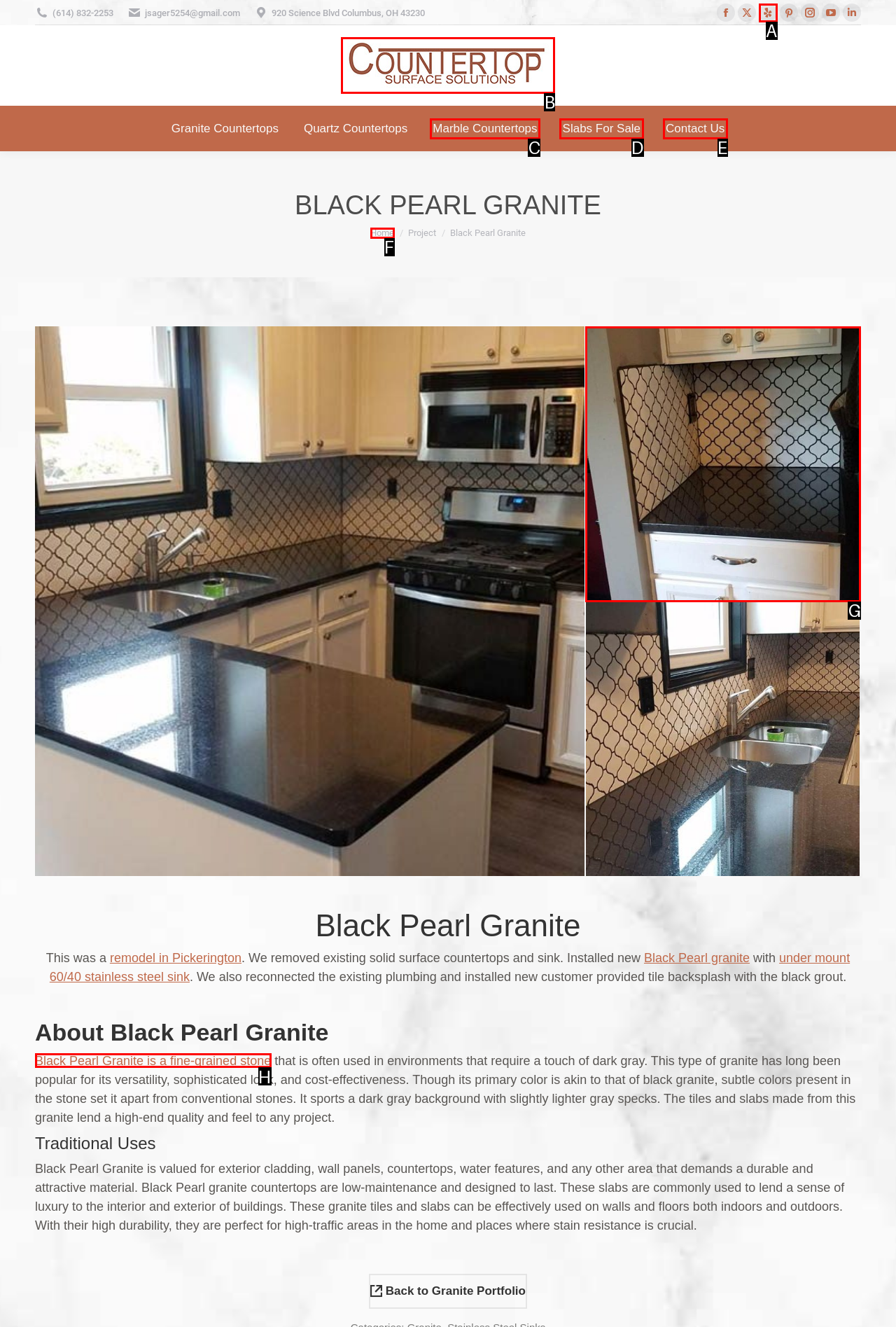Identify the bounding box that corresponds to: Marble Countertops
Respond with the letter of the correct option from the provided choices.

C